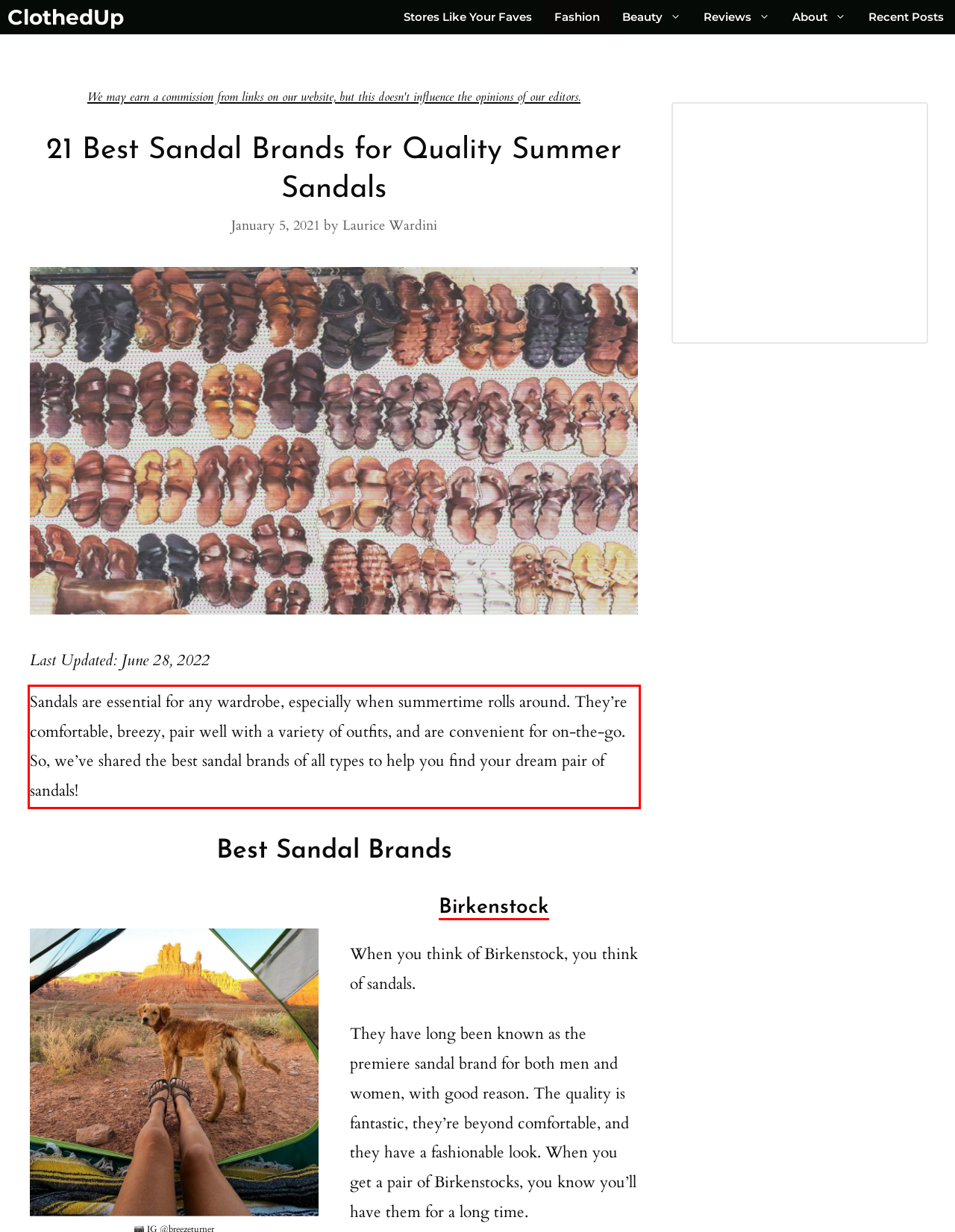Examine the screenshot of the webpage, locate the red bounding box, and generate the text contained within it.

Sandals are essential for any wardrobe, especially when summertime rolls around. They’re comfortable, breezy, pair well with a variety of outfits, and are convenient for on-the-go. So, we’ve shared the best sandal brands of all types to help you find your dream pair of sandals!